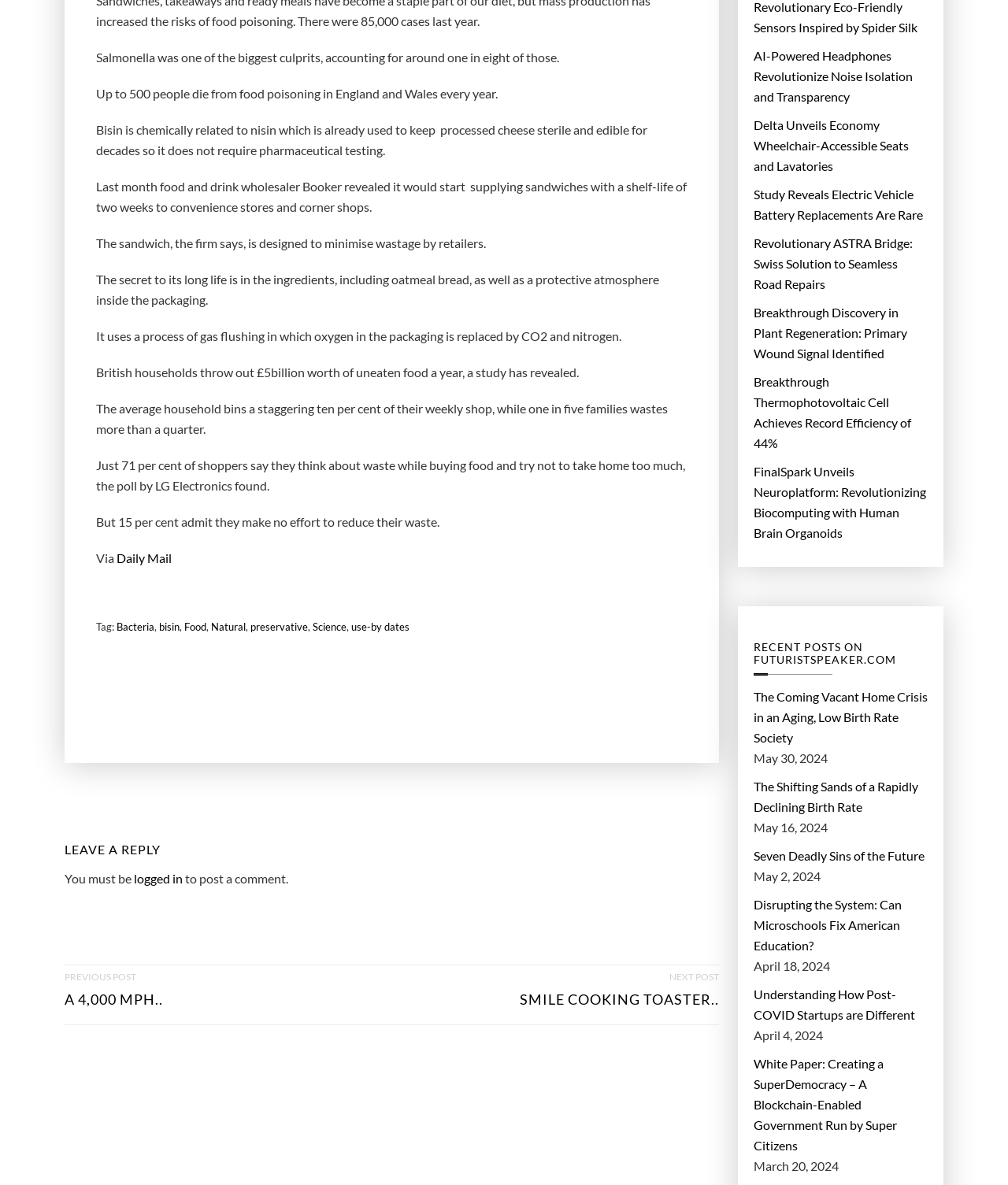Determine the bounding box coordinates of the region I should click to achieve the following instruction: "Click on the 'RSS RECENT POSTS ON FUTURISTSPEAKER.COM' link". Ensure the bounding box coordinates are four float numbers between 0 and 1, i.e., [left, top, right, bottom].

[0.748, 0.525, 0.92, 0.57]